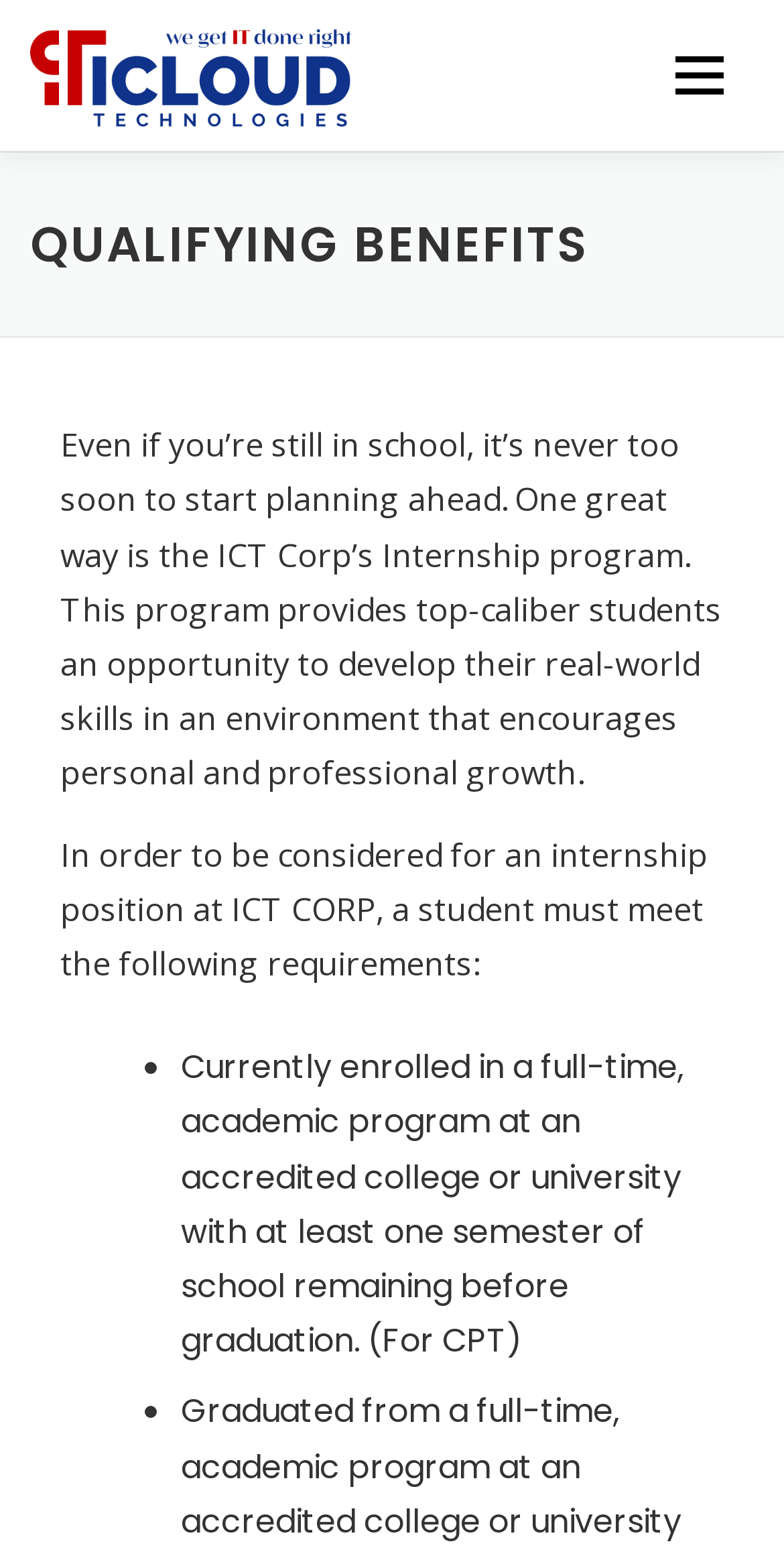Answer the following query with a single word or phrase:
What is the topic of the webpage?

Qualifying Benefits